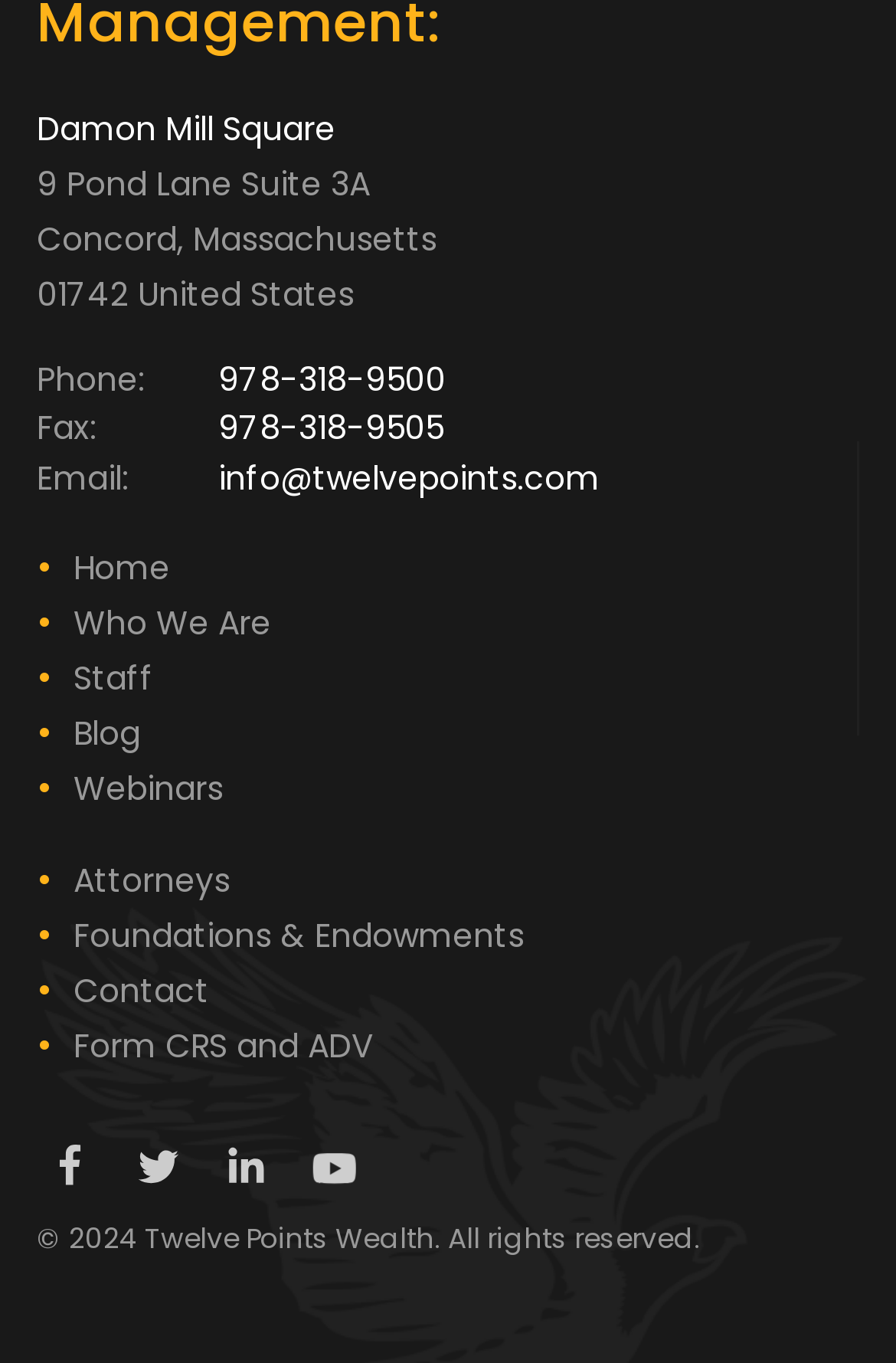What are the main sections of the website?
From the image, provide a succinct answer in one word or a short phrase.

Home, Who We Are, Staff, etc.